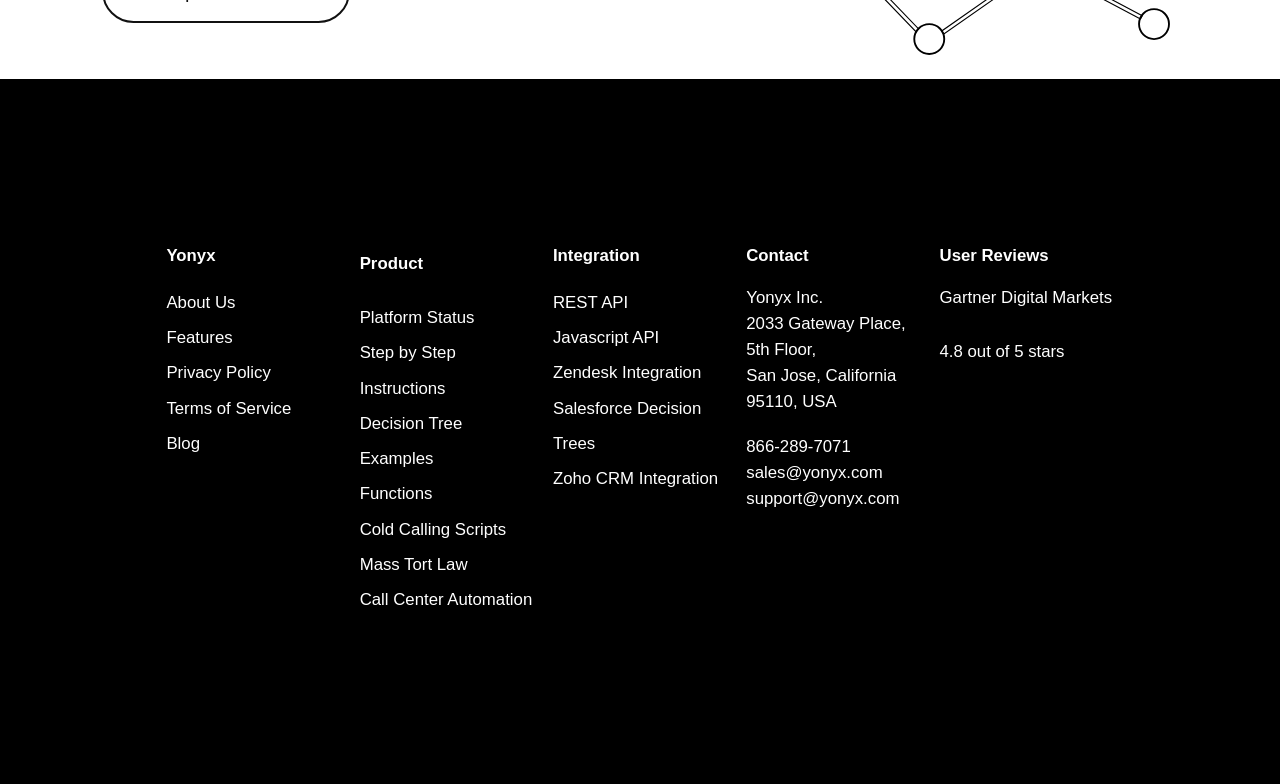Please determine the bounding box coordinates of the element's region to click in order to carry out the following instruction: "Go to the 'Blog'". The coordinates should be four float numbers between 0 and 1, i.e., [left, top, right, bottom].

[0.13, 0.554, 0.156, 0.578]